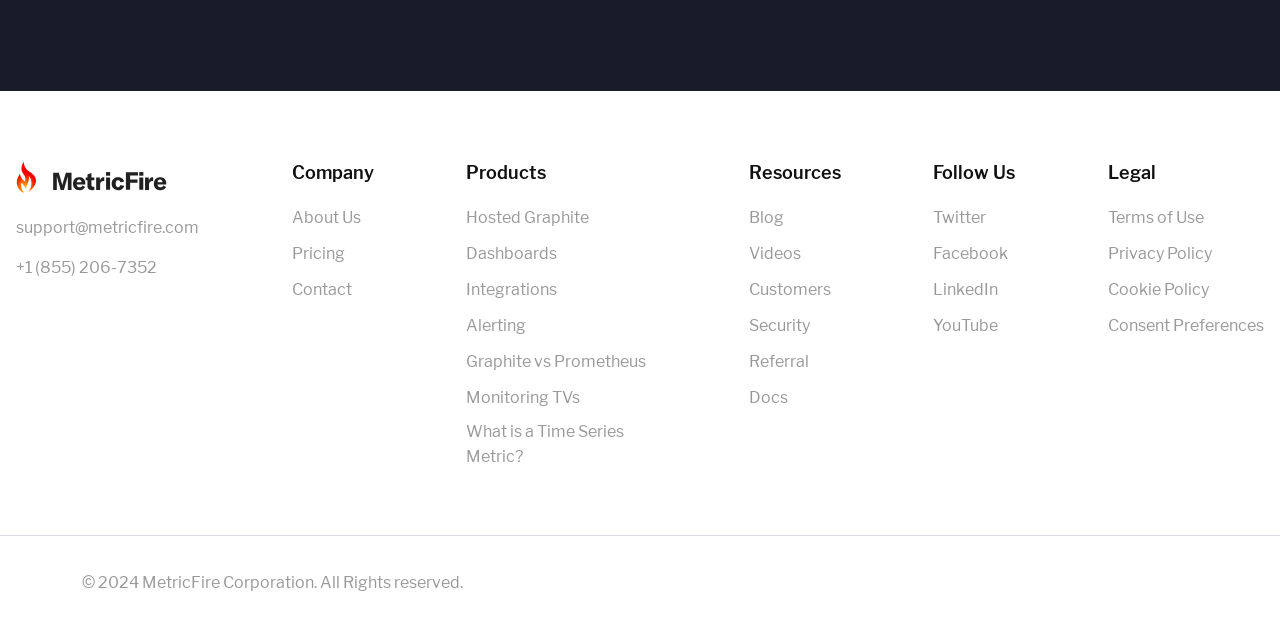Determine the bounding box coordinates for the UI element described. Format the coordinates as (top-left x, top-left y, bottom-right x, bottom-right y) and ensure all values are between 0 and 1. Element description: Clients

None